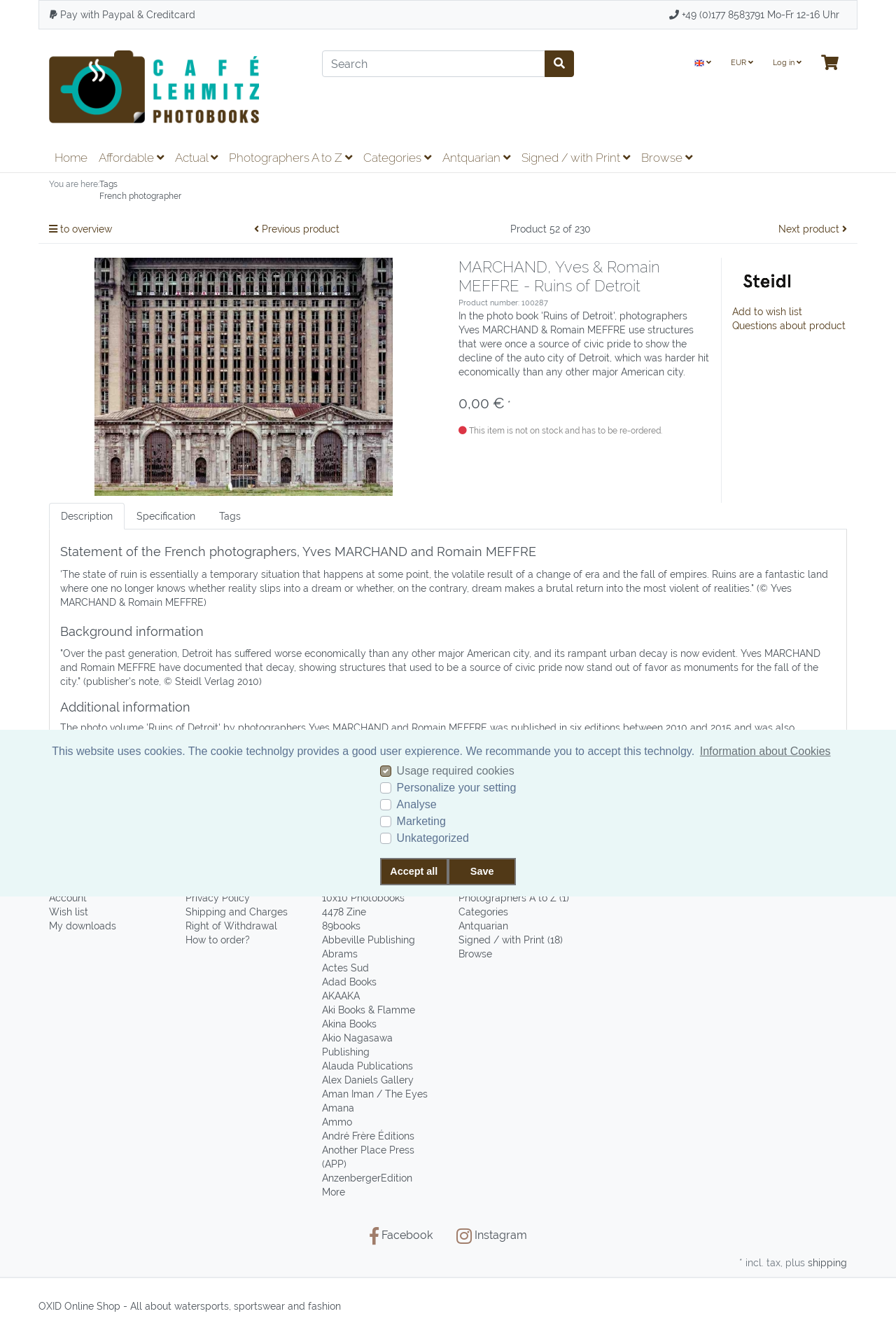Find the headline of the webpage and generate its text content.

MARCHAND, Yves & Romain MEFFRE - Ruins of Detroit